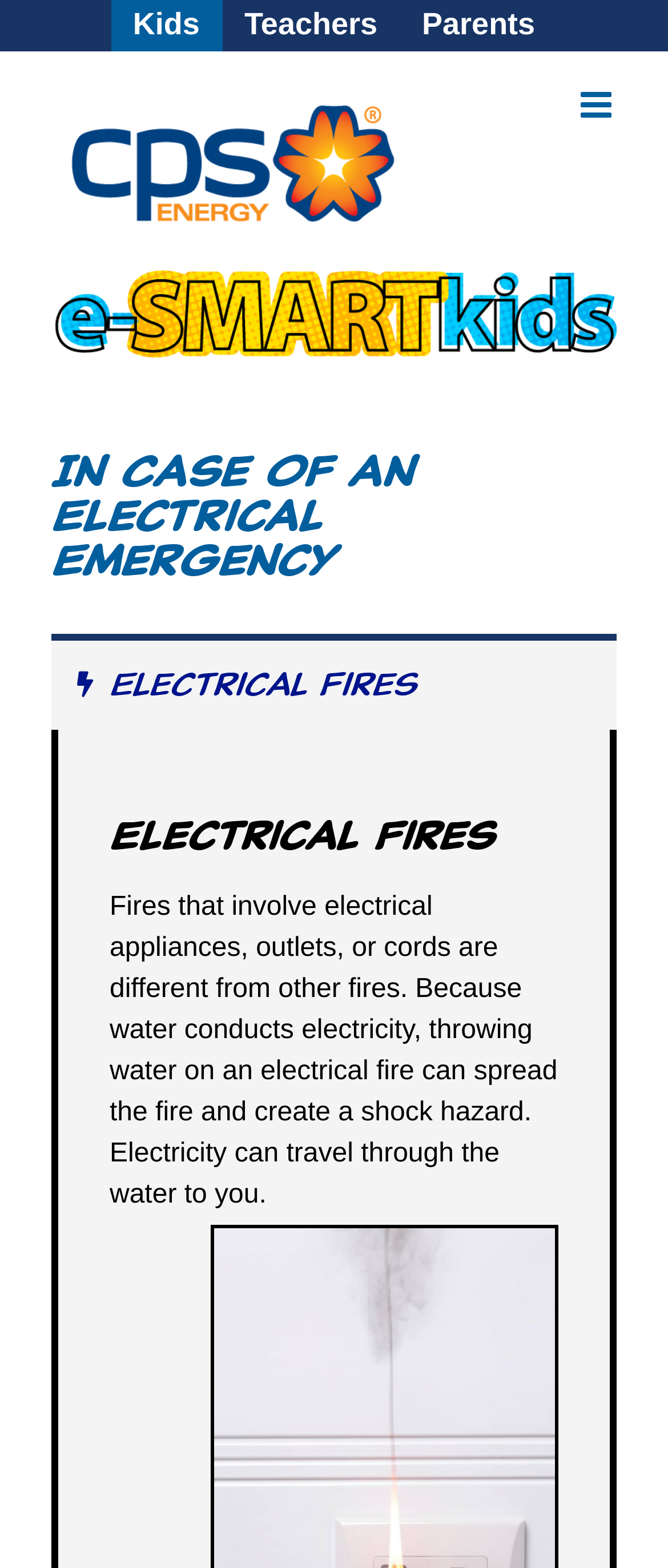How many navigation links are available for users?
Analyze the image and deliver a detailed answer to the question.

By examining the navigation section, I can see three links: 'Kids', 'Teachers', and 'Parents', which are available for users to navigate to different sections of the website.